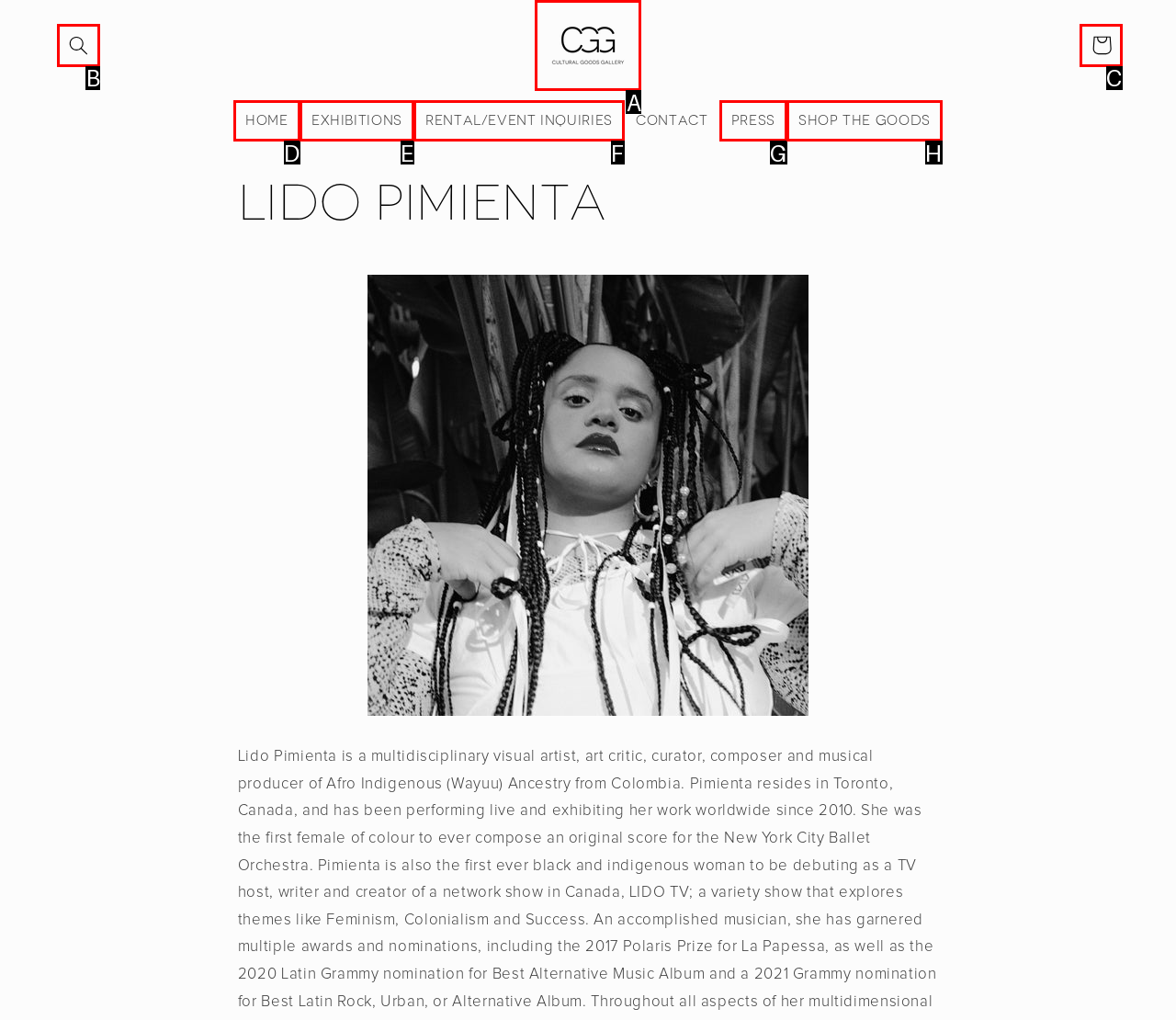Which UI element's letter should be clicked to achieve the task: Check cart
Provide the letter of the correct choice directly.

C